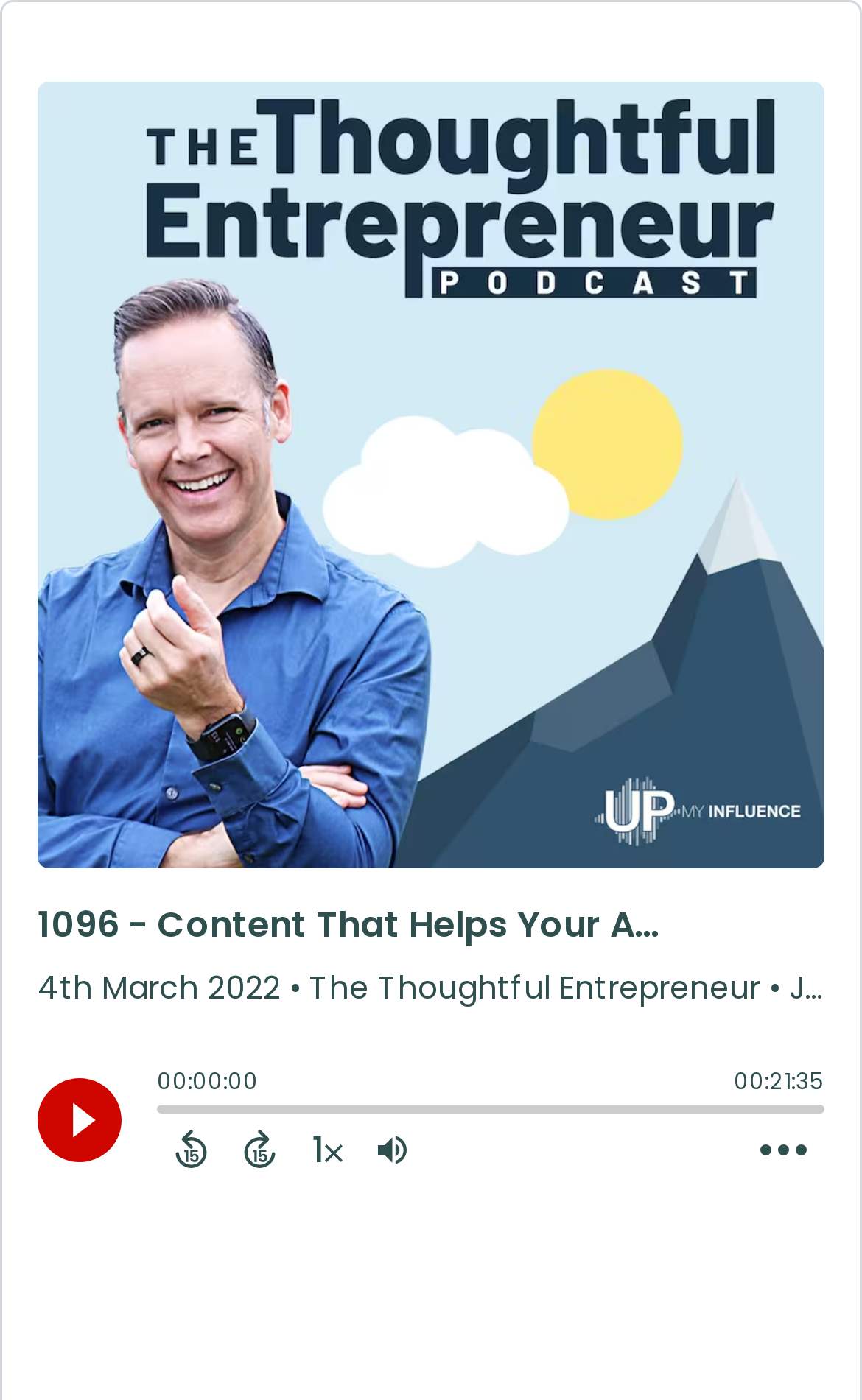Please give a succinct answer to the question in one word or phrase:
What is the episode length?

00:21:35